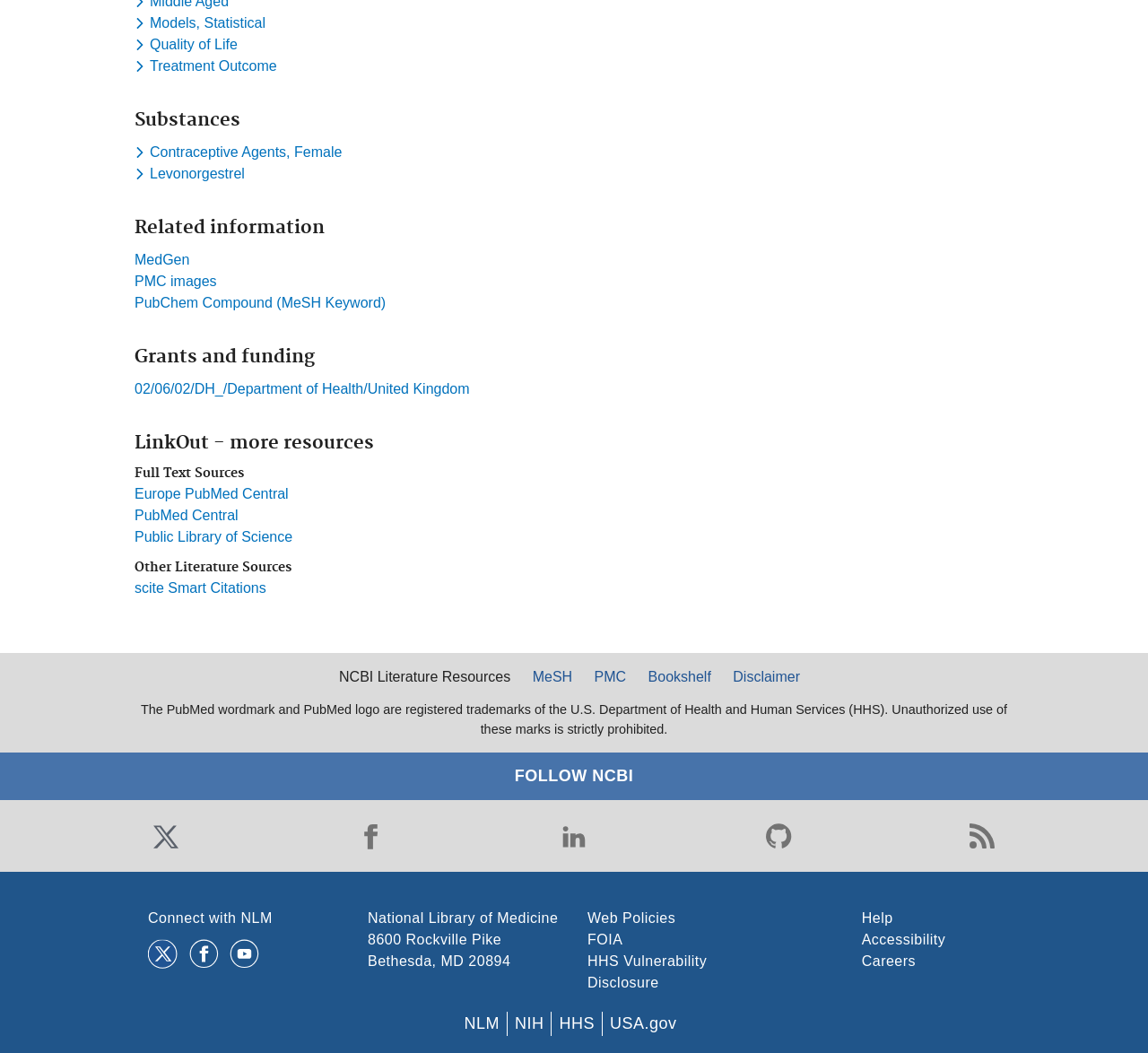Predict the bounding box coordinates of the UI element that matches this description: "Models, Statistical". The coordinates should be in the format [left, top, right, bottom] with each value between 0 and 1.

[0.117, 0.014, 0.235, 0.029]